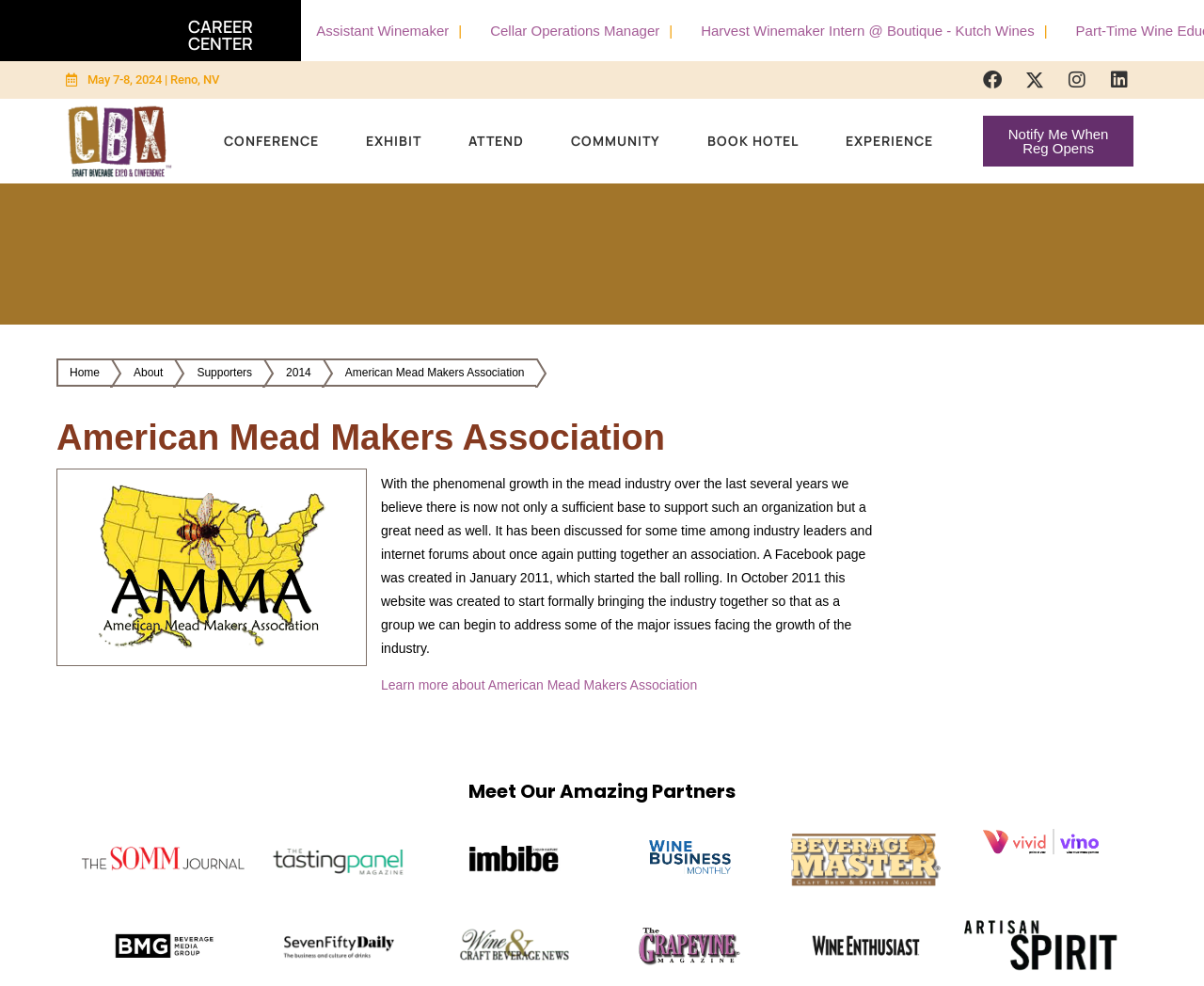Please identify the bounding box coordinates of the element's region that I should click in order to complete the following instruction: "Click on Career Center". The bounding box coordinates consist of four float numbers between 0 and 1, i.e., [left, top, right, bottom].

[0.156, 0.018, 0.25, 0.052]